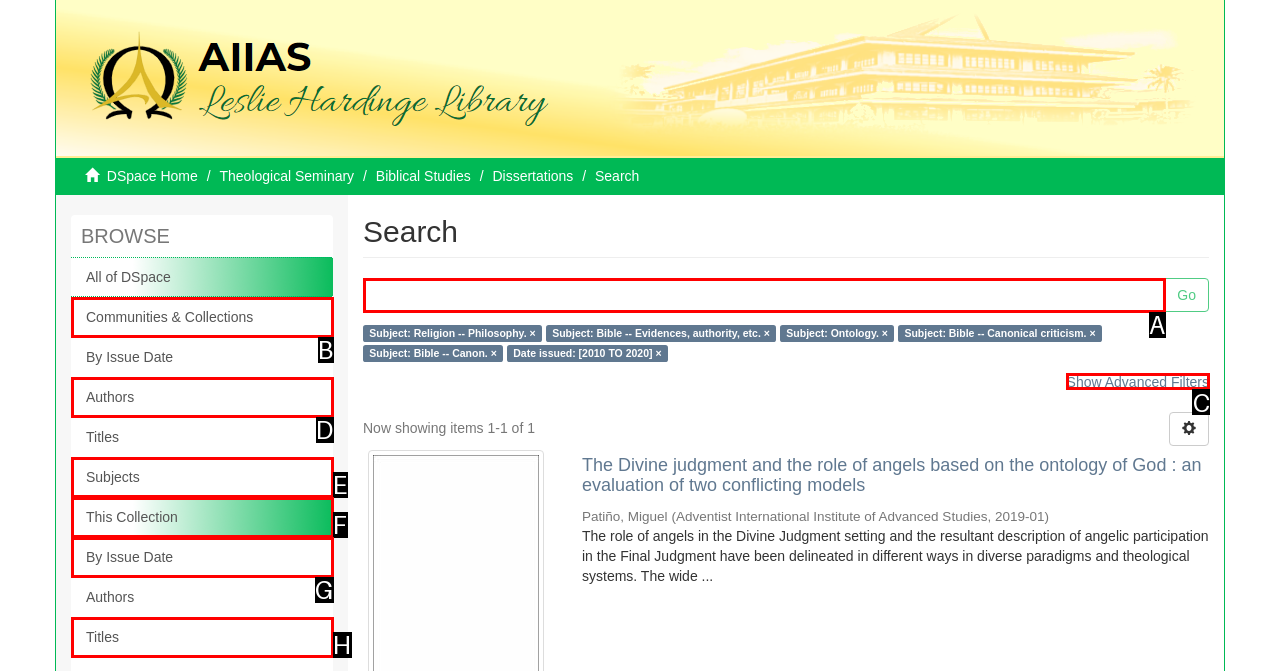For the task: Click the '6mm Rough CVD Diamond' link, identify the HTML element to click.
Provide the letter corresponding to the right choice from the given options.

None